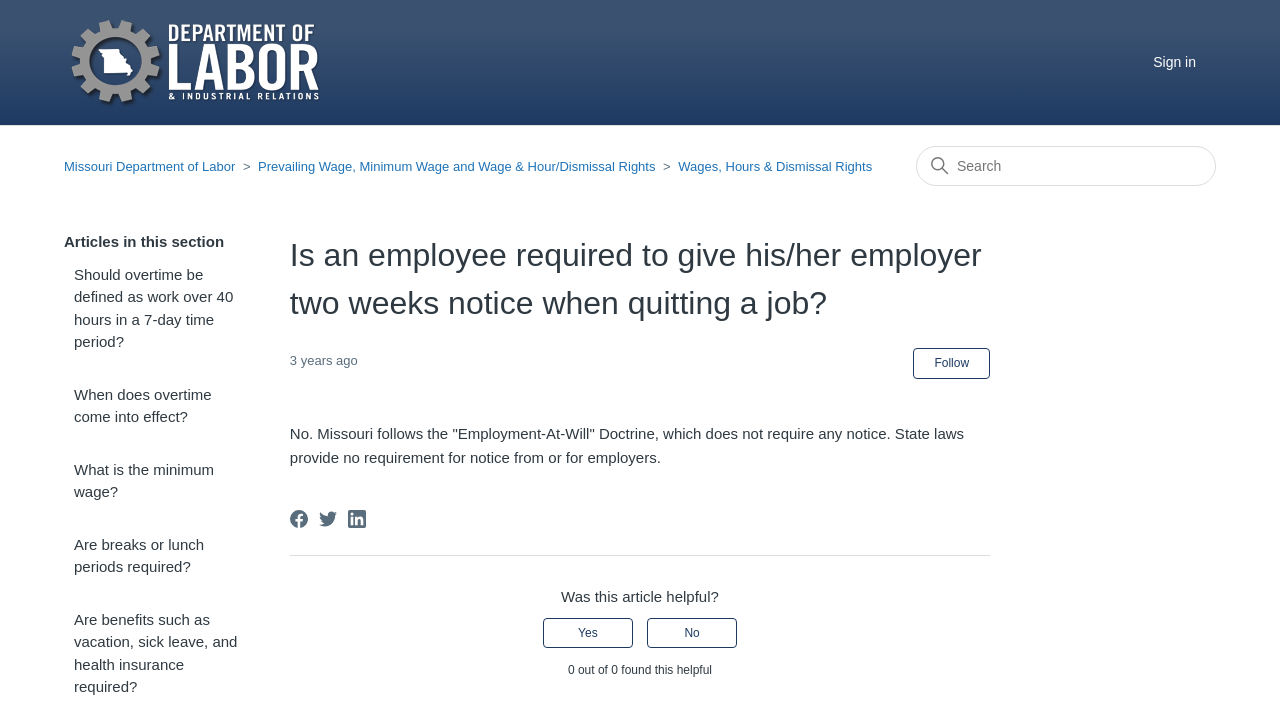How many people found this article helpful?
Please provide a single word or phrase as your answer based on the screenshot.

0